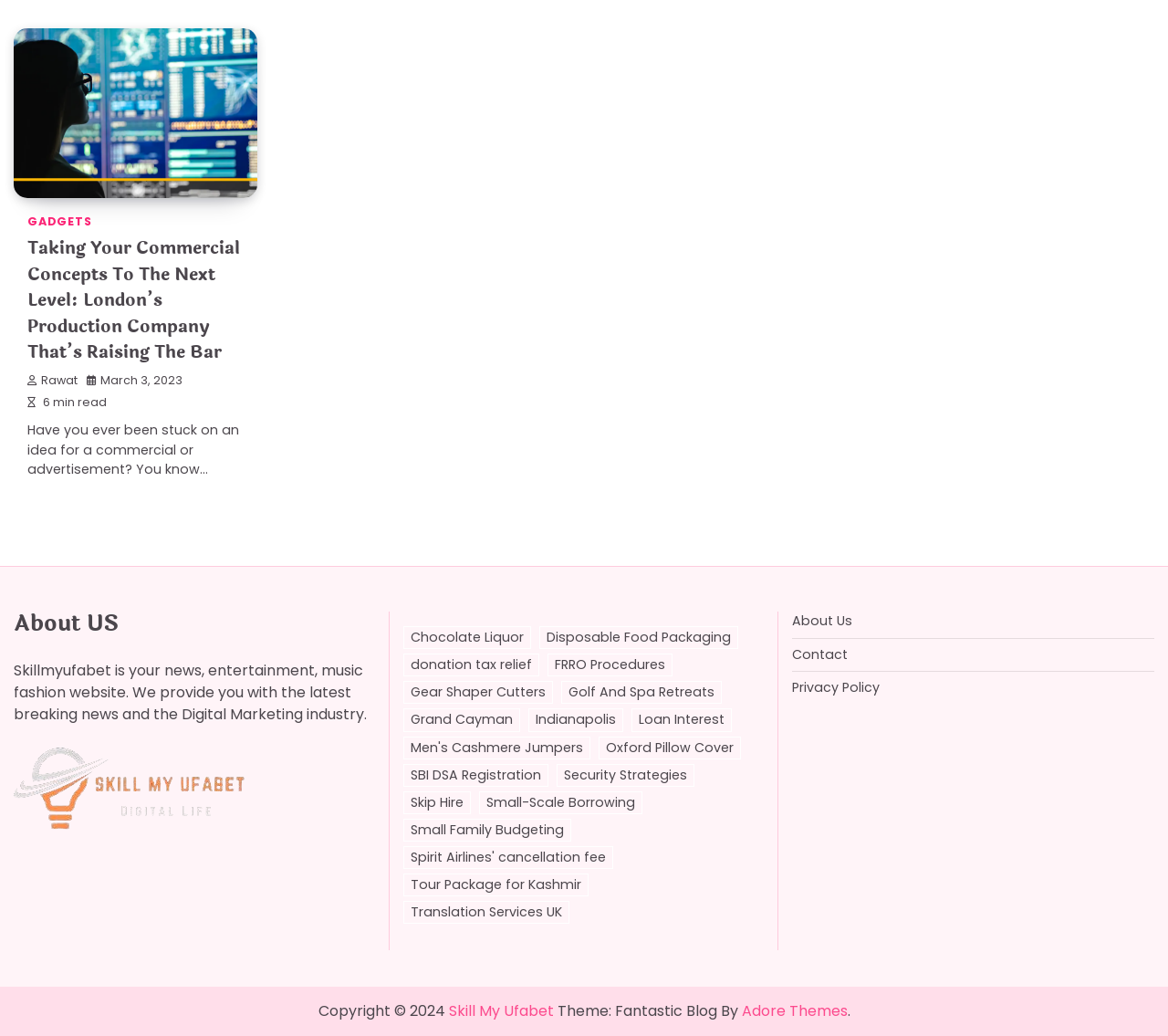What is the name of the news website?
Please provide a detailed and thorough answer to the question.

The name of the news website can be found in the 'About US' section, which states 'Skillmyufabet is your news, entertainment, music fashion website.'